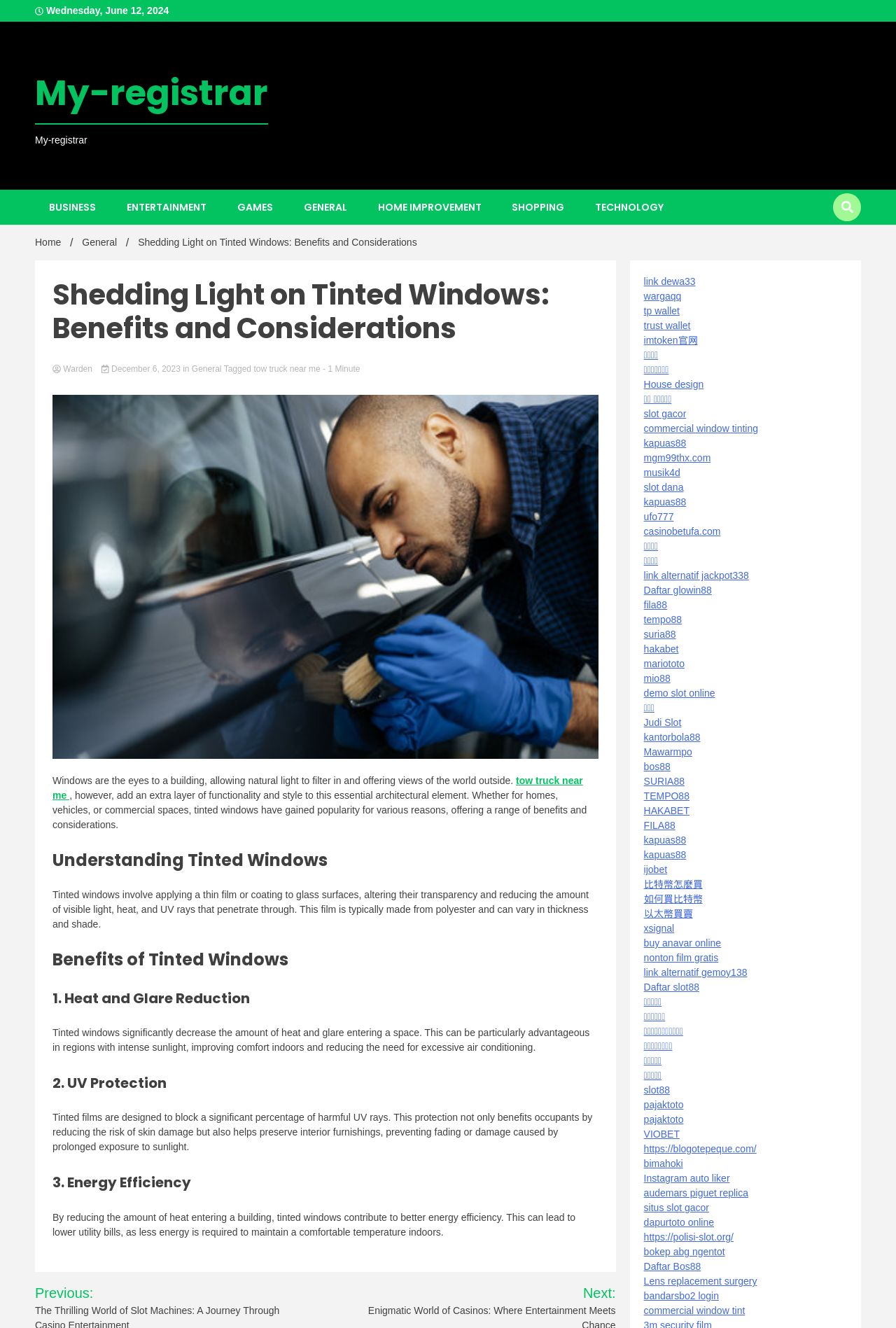Please identify the bounding box coordinates of the area that needs to be clicked to fulfill the following instruction: "Click on the 'HOME IMPROVEMENT' link."

[0.406, 0.143, 0.553, 0.169]